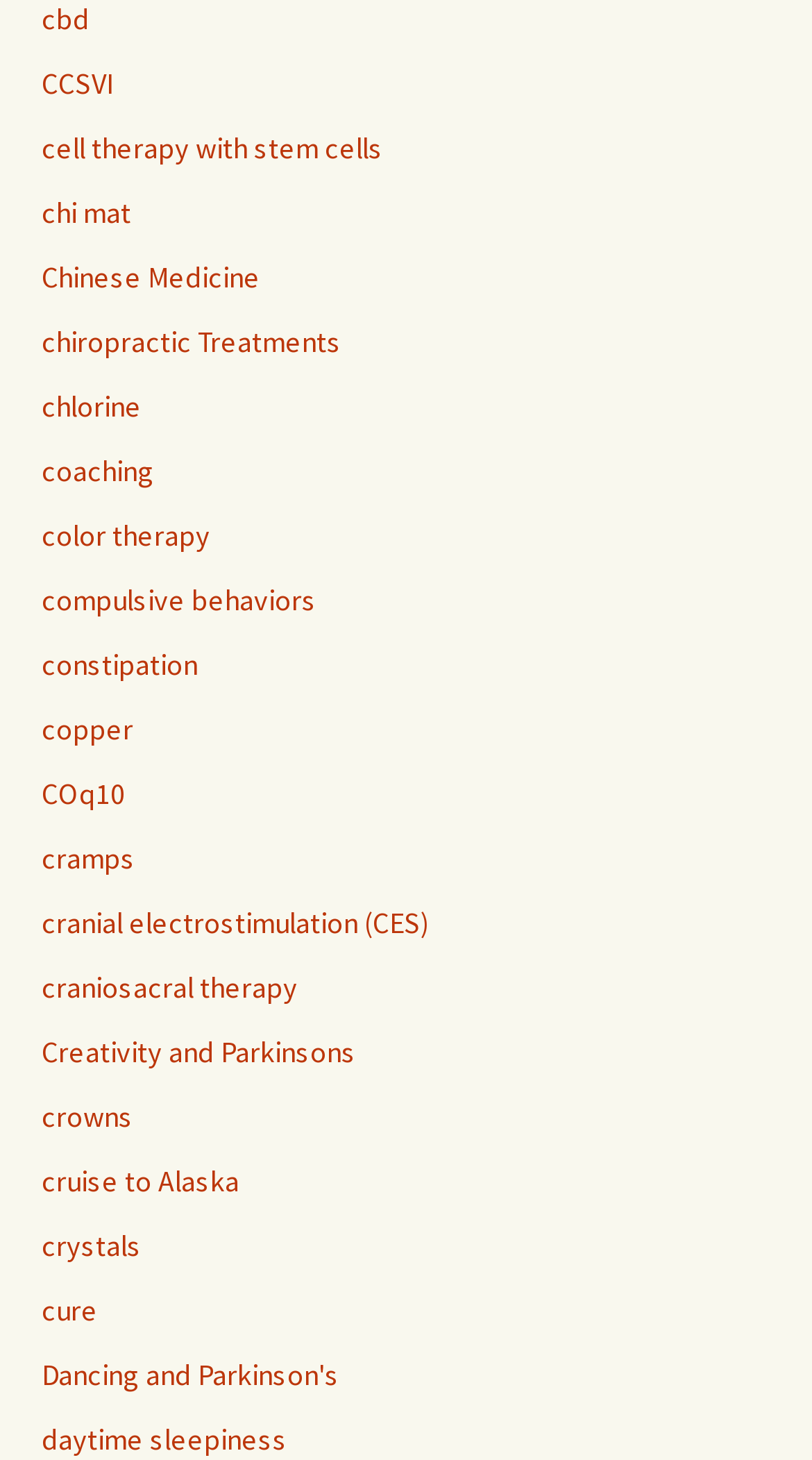Determine the bounding box coordinates for the clickable element required to fulfill the instruction: "Open the about us submenu". Provide the coordinates as four float numbers between 0 and 1, i.e., [left, top, right, bottom].

None